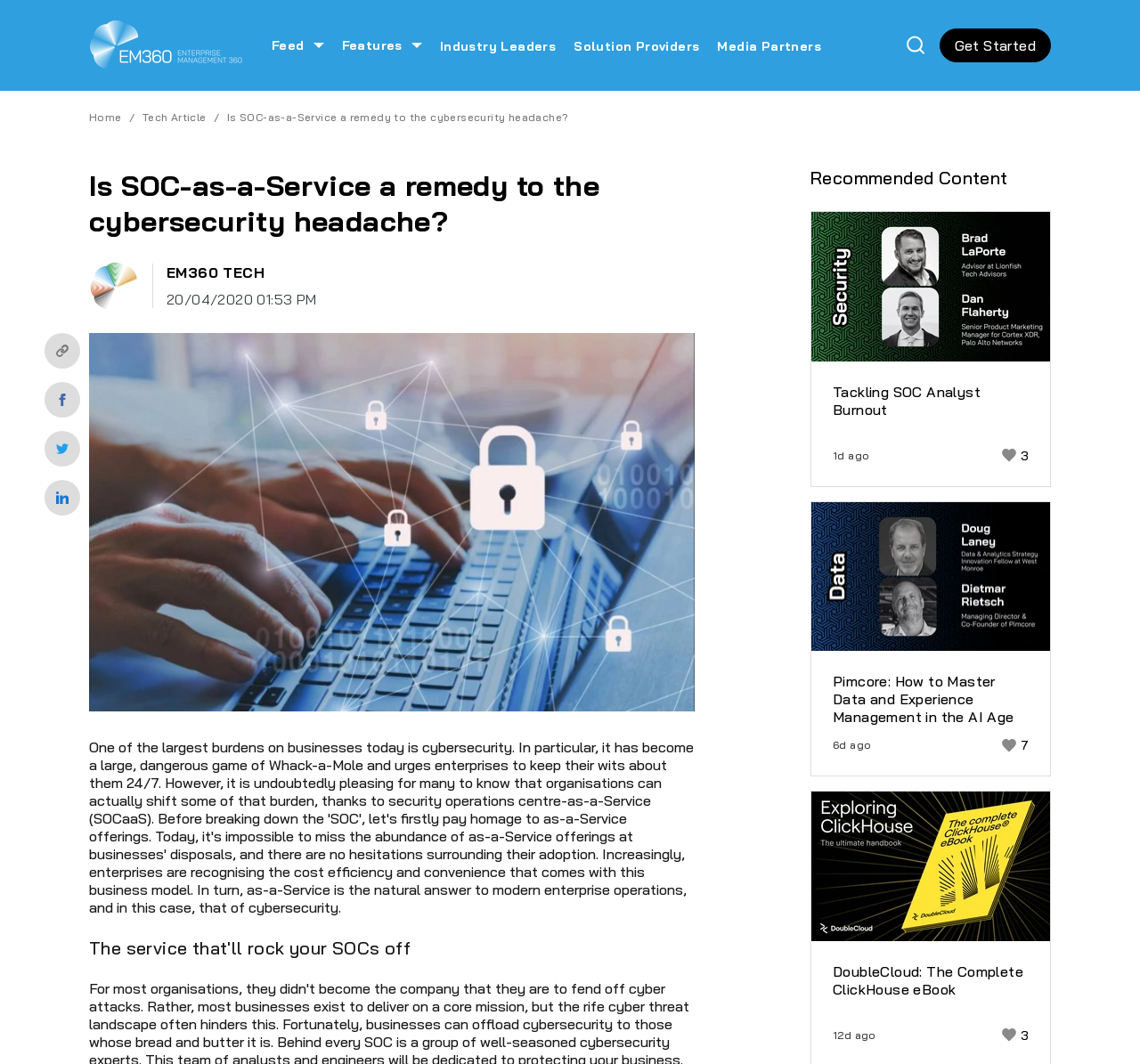Use a single word or phrase to answer the following:
What is the title of the article?

Is SOC-as-a-Service a remedy to the cybersecurity headache?